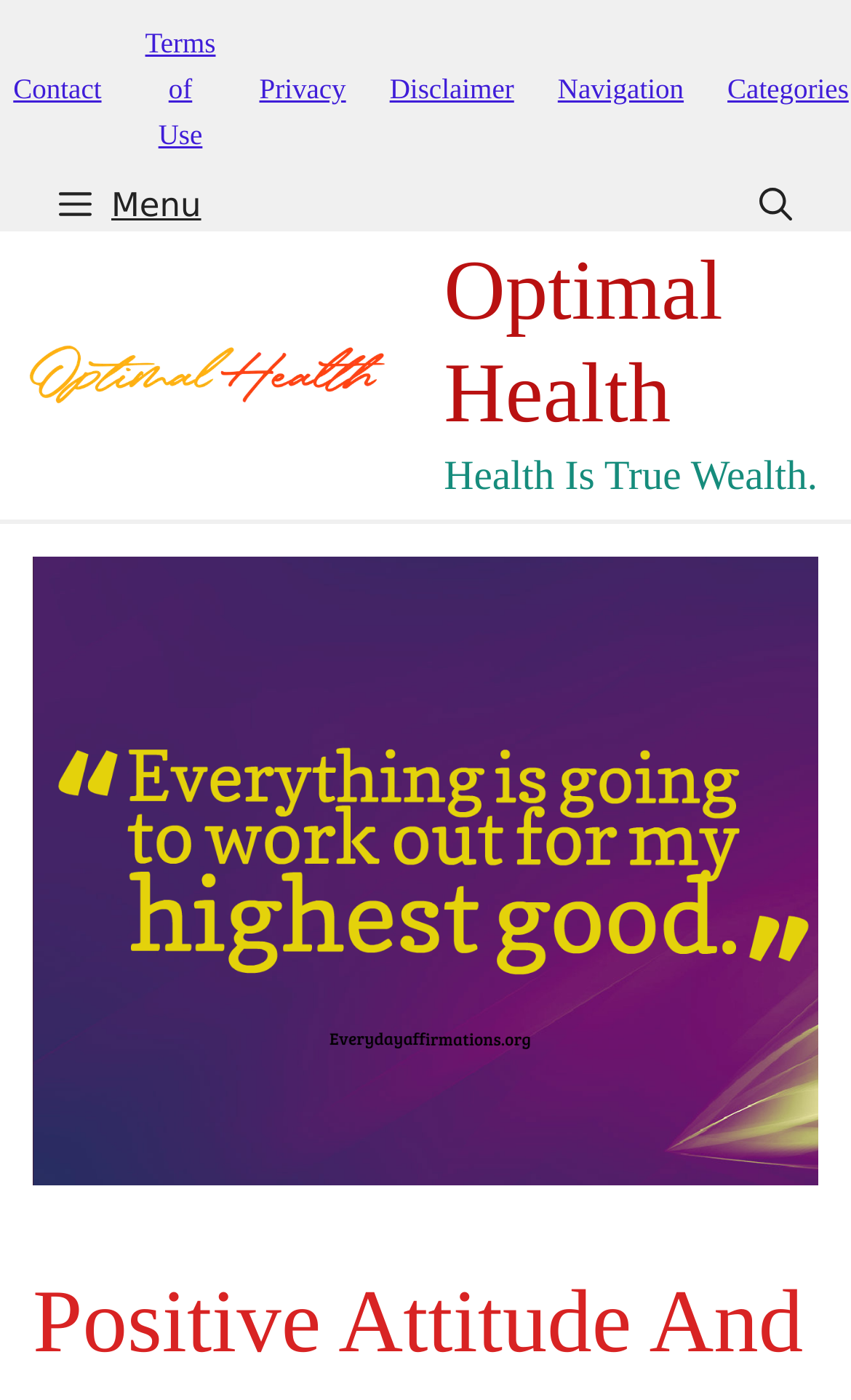Generate the text of the webpage's primary heading.

Positive Attitude And Weight-Loss